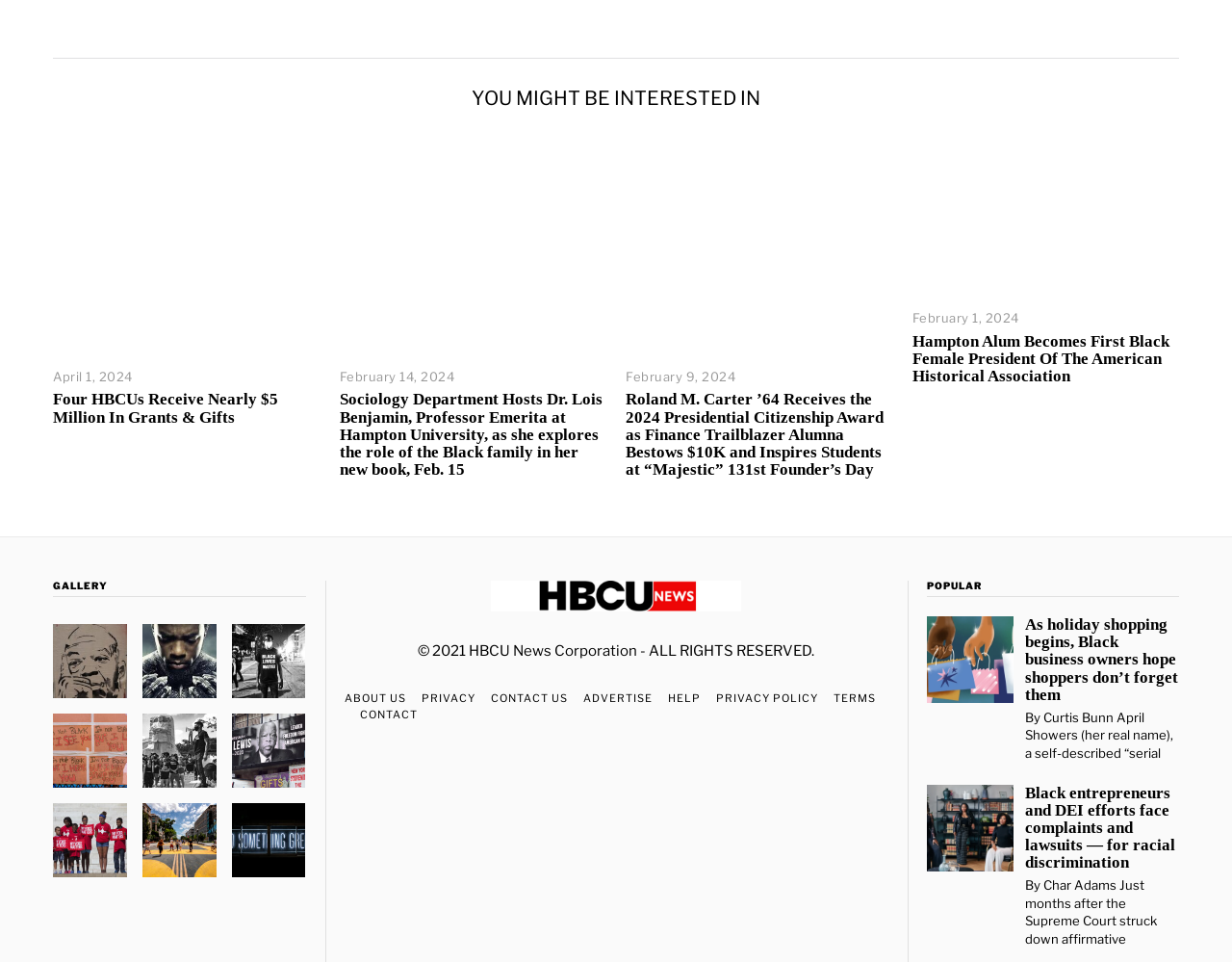Find the bounding box coordinates of the element to click in order to complete this instruction: "Click on the article about Four HBCUs receiving nearly $5 million in grants and gifts". The bounding box coordinates must be four float numbers between 0 and 1, denoted as [left, top, right, bottom].

[0.043, 0.407, 0.26, 0.443]